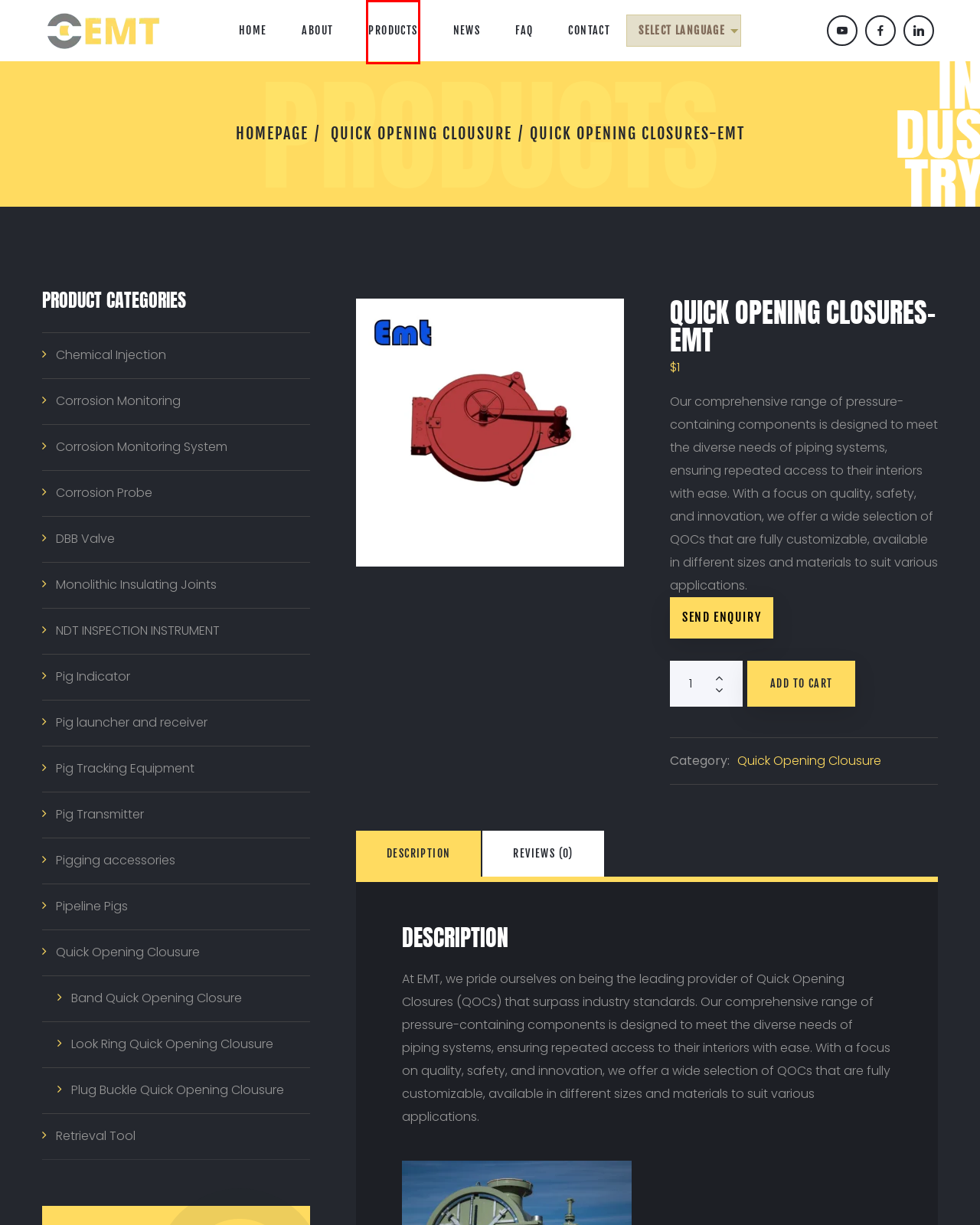Given a screenshot of a webpage with a red bounding box, please pick the webpage description that best fits the new webpage after clicking the element inside the bounding box. Here are the candidates:
A. Monolithic Insulating Joints归档 - EMT Pipe cleaning pig
B. Home - EMT Pipe cleaning pig
C. Products - EMT Pipe cleaning pig
D. Pigging accessories归档 - EMT Pipe cleaning pig
E. Retrieval Tool - EMT Pipe cleaning pig
F. Pig Tracking Equipment归档 - EMT Pipe cleaning pig
G. Pipeline Pigs - EMT Pipe cleaning pig
H. Pig Transmitter归档 - EMT Pipe cleaning pig

C